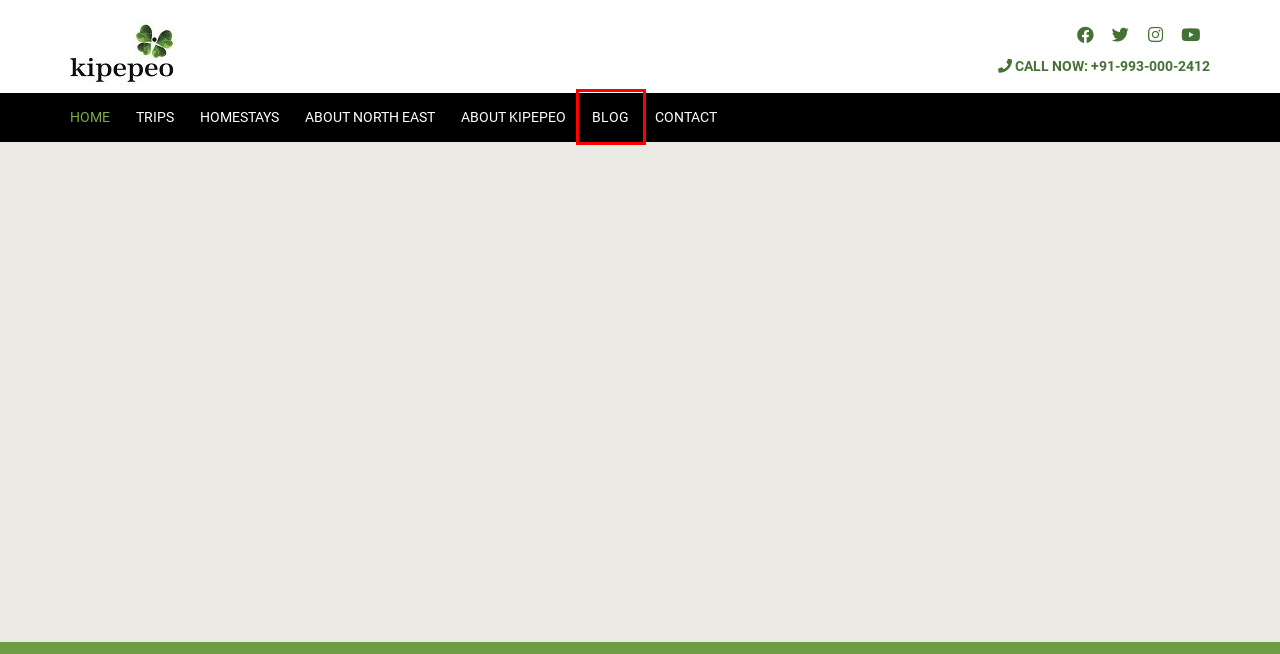Observe the provided screenshot of a webpage with a red bounding box around a specific UI element. Choose the webpage description that best fits the new webpage after you click on the highlighted element. These are your options:
A. About Sikkim | Plan Your Trip to Sikkim - Kipepeo
B. Trips - Kipepeo
C. About Kipepeo - Kipepeo
D. Contact - Kipepeo
E. About North East - Plan Your Trip to North East India - Kipepeo
F. Kipepeo – Tales from North East India
G. Homestays in North East India | Sikkim, Arunachal |Kipepeo
H. North Sikkim Tour | Handcrafted Tours to North Sikkim - Kipepeo

F